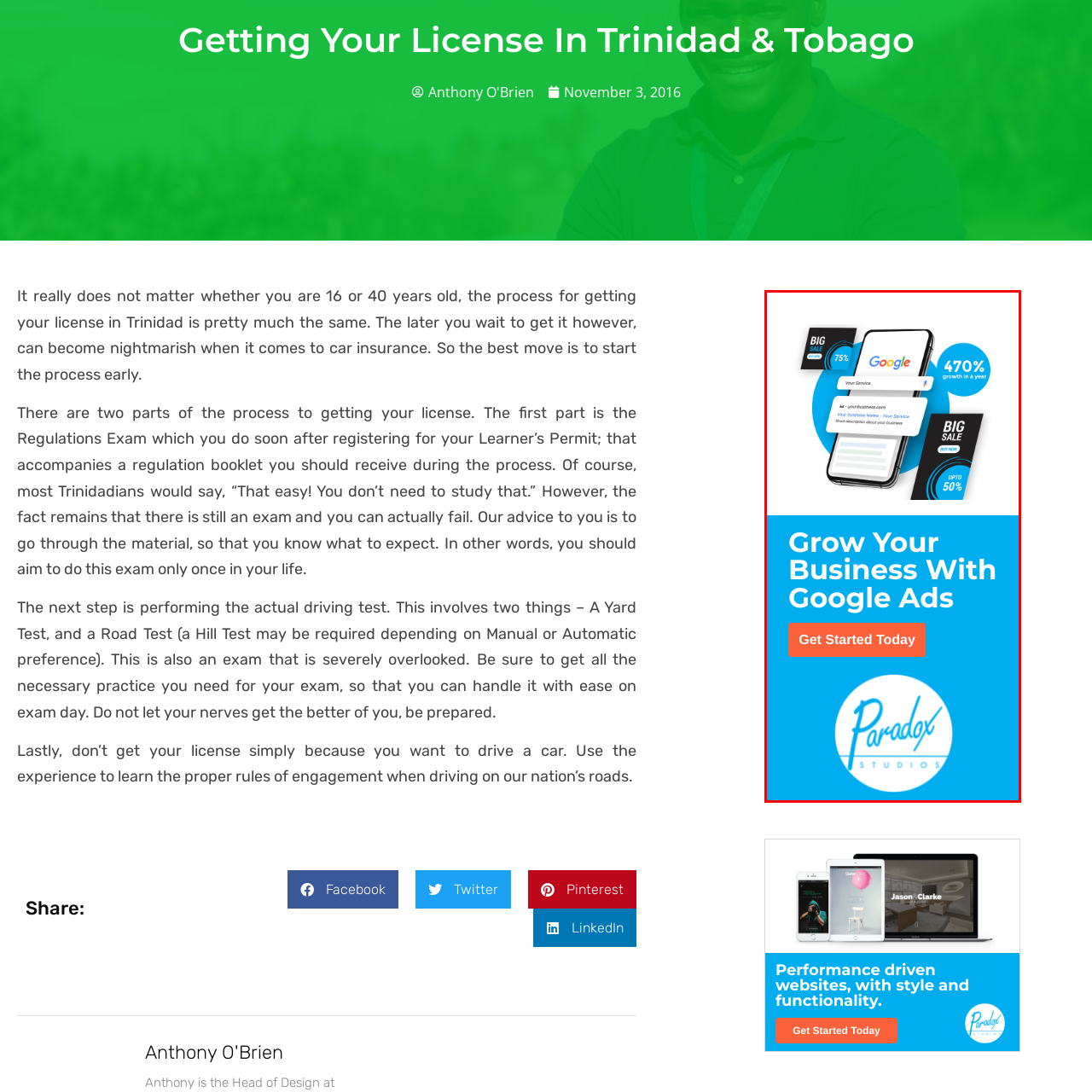Analyze the content inside the red box, What is the name of the company promoting the service? Provide a short answer using a single word or phrase.

Paradox Studios